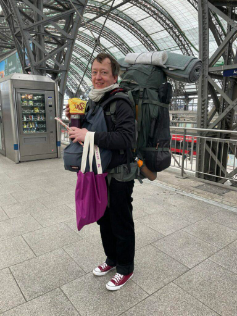What is the architectural feature of the train station?
Please ensure your answer to the question is detailed and covers all necessary aspects.

The caption describes the train station's architectural backdrop as having a 'striking metal framework and glass ceiling', which creates a sense of excitement and possibility in the air.